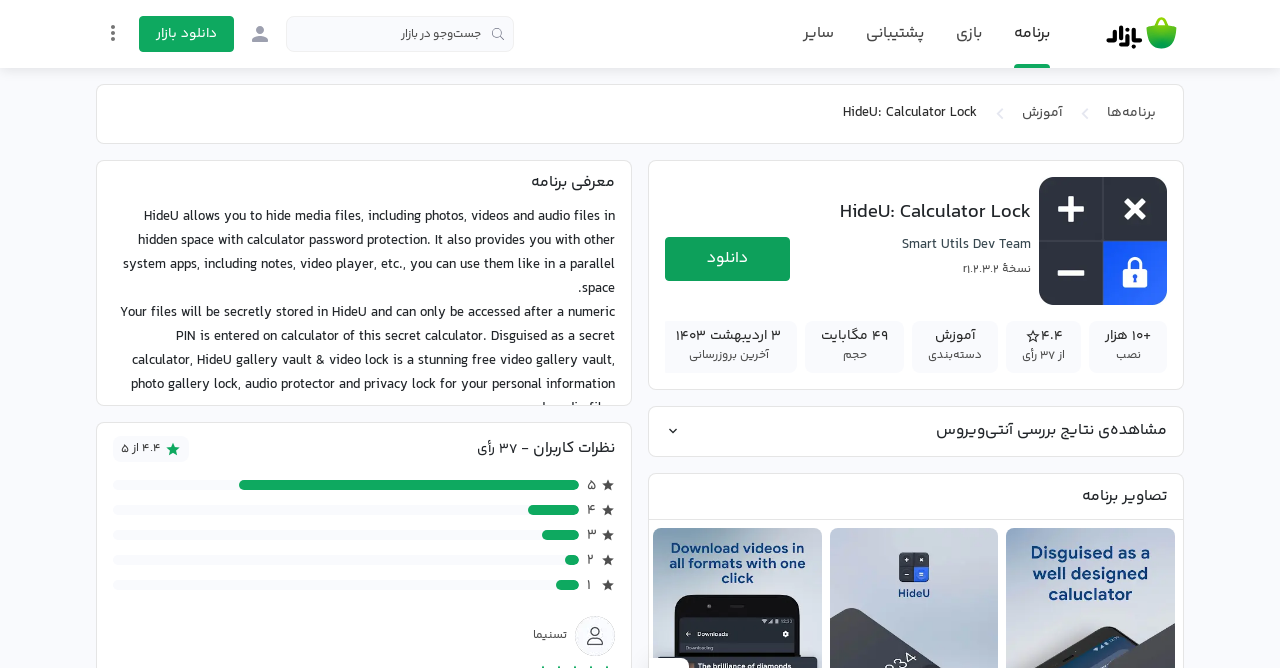Given the description of the UI element: "سایر", predict the bounding box coordinates in the form of [left, top, right, bottom], with each value being a float between 0 and 1.

[0.627, 0.033, 0.652, 0.069]